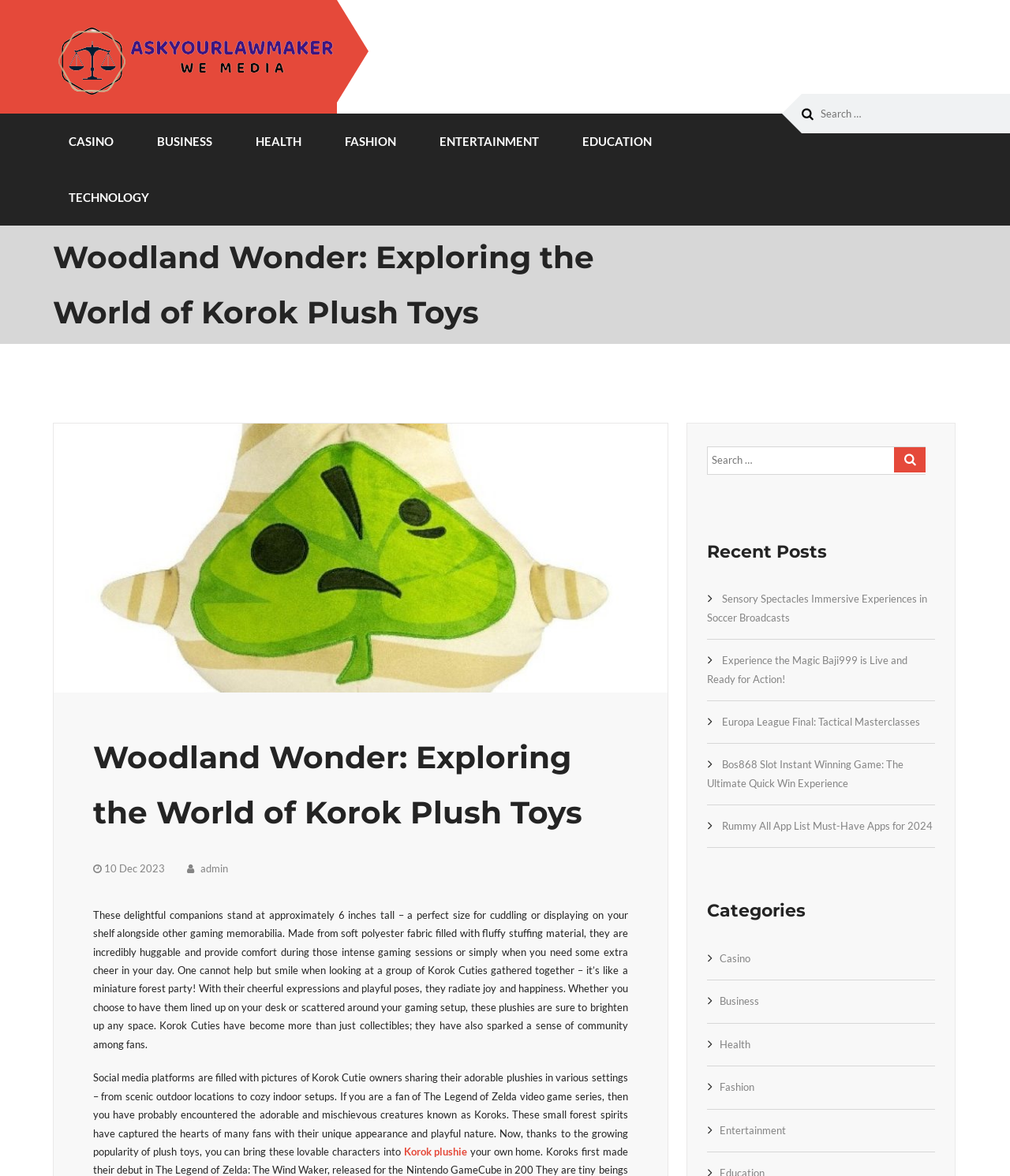What is the purpose of the search bar?
Using the details shown in the screenshot, provide a comprehensive answer to the question.

The search bar is provided to allow users to search for specific content on the webpage, which is evident from the presence of the search bar and the label 'Search for:'.